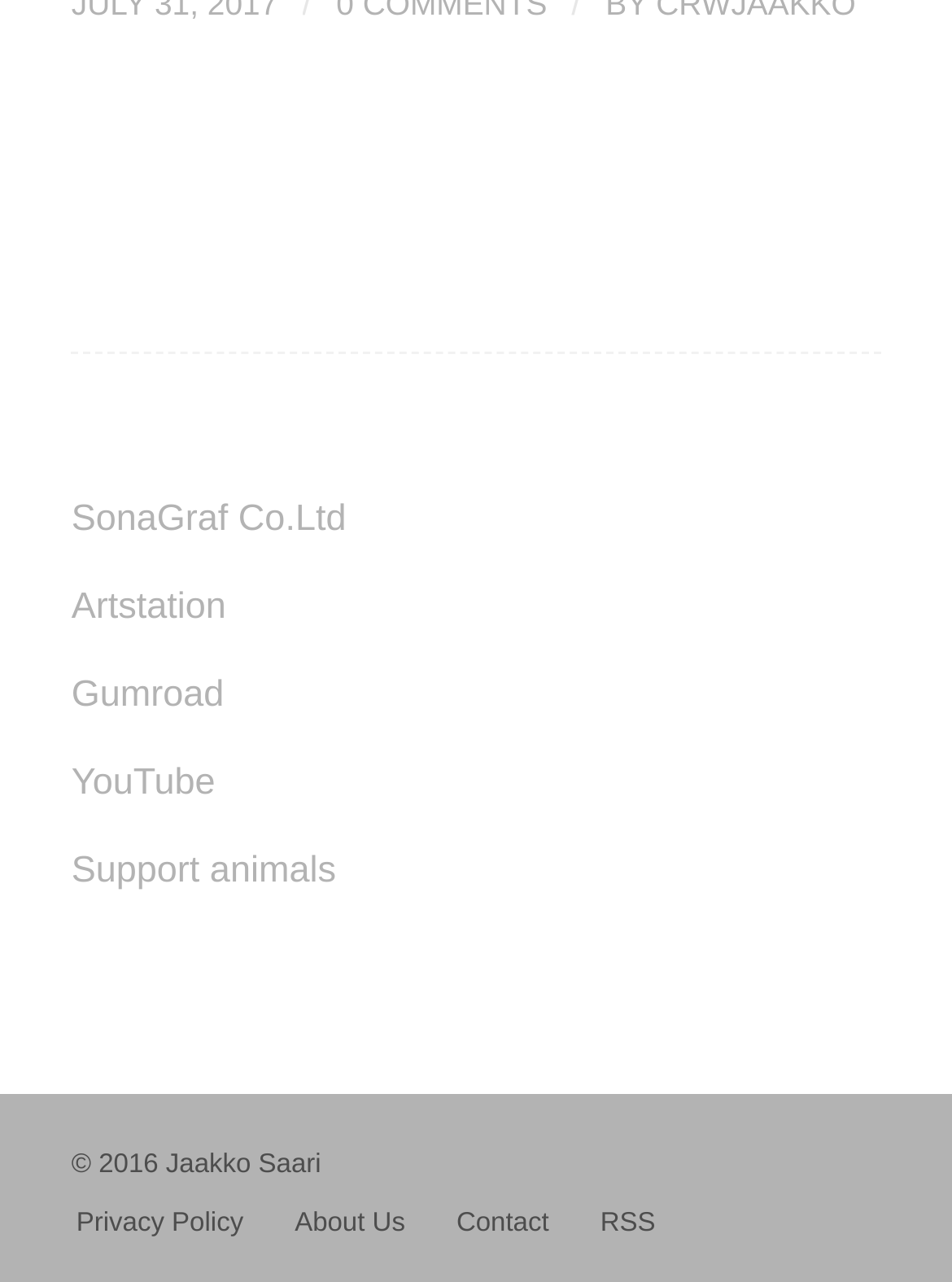Pinpoint the bounding box coordinates for the area that should be clicked to perform the following instruction: "read Privacy Policy".

[0.08, 0.943, 0.256, 0.966]